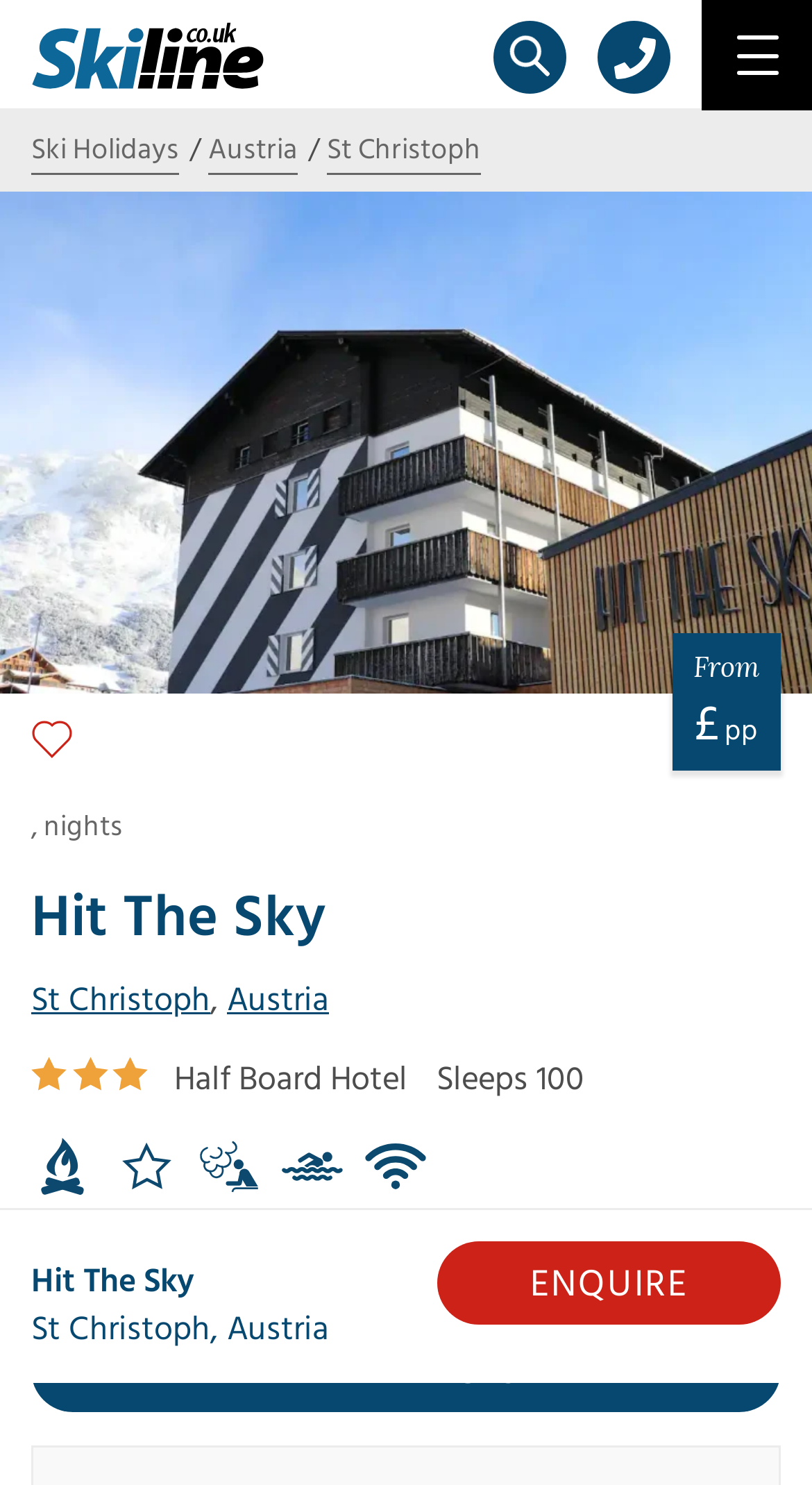Please give a succinct answer to the question in one word or phrase:
Are flights included in the package?

Yes